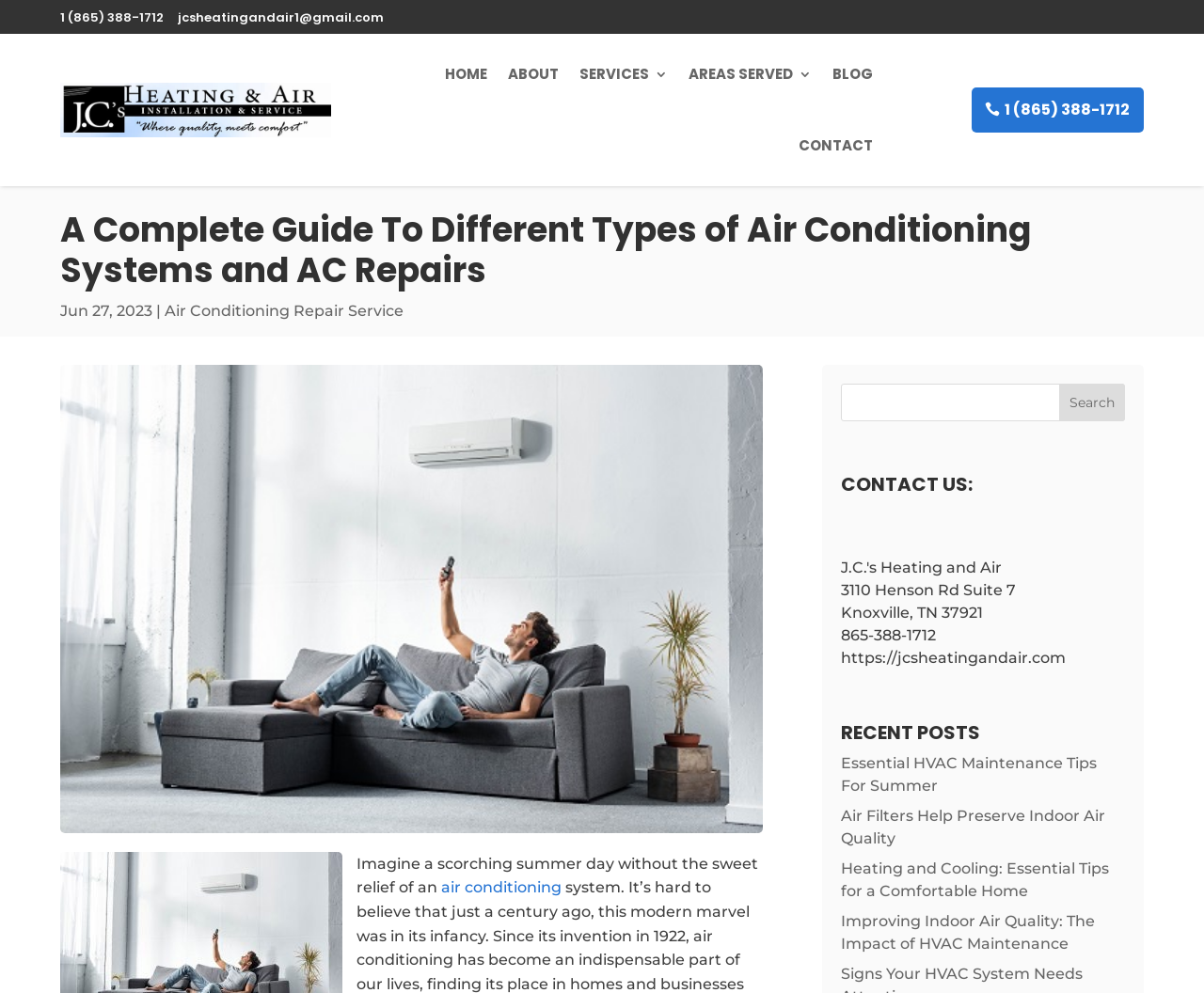Please determine the bounding box coordinates for the UI element described here. Use the format (top-left x, top-left y, bottom-right x, bottom-right y) with values bounded between 0 and 1: Air Conditioning Repair Service

[0.137, 0.304, 0.335, 0.322]